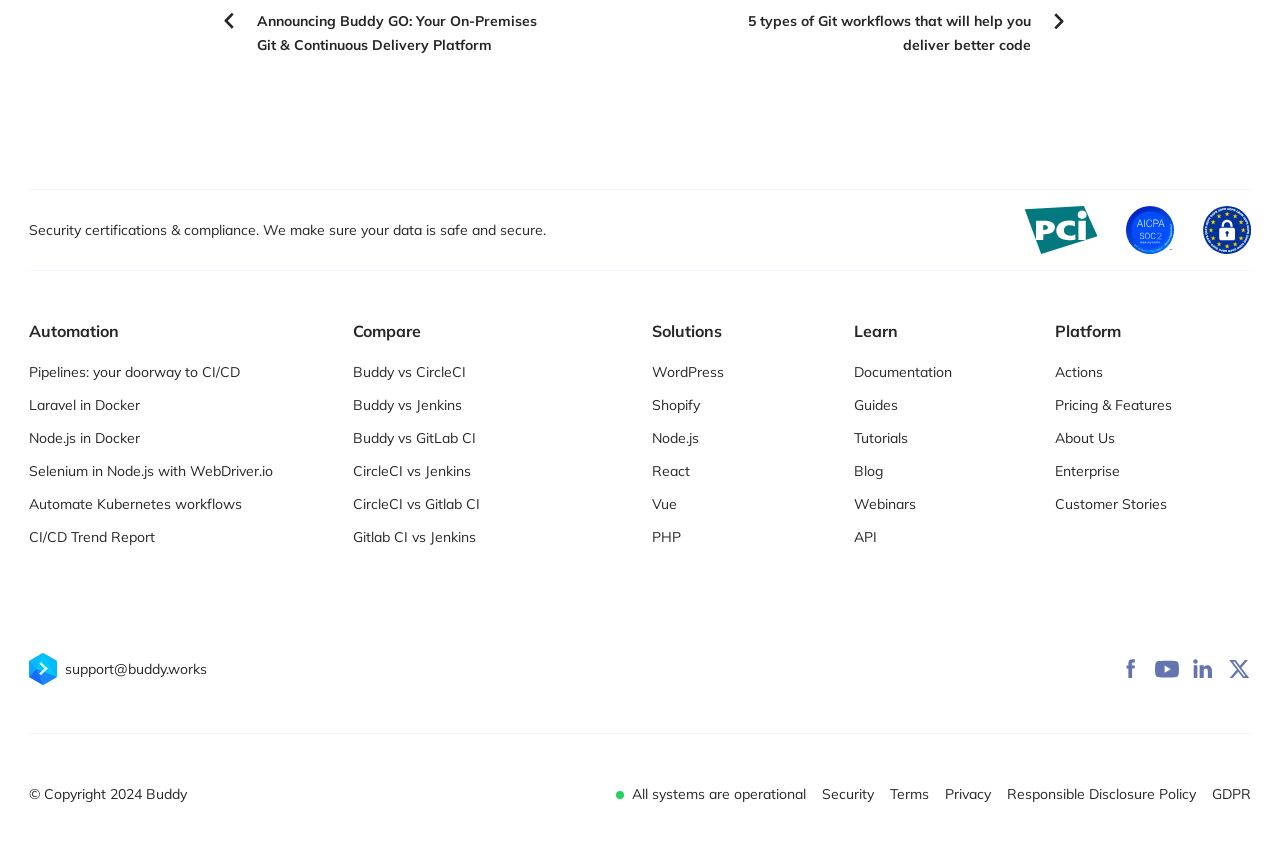Can you specify the bounding box coordinates of the area that needs to be clicked to fulfill the following instruction: "Learn about pipelines"?

[0.023, 0.422, 0.188, 0.446]